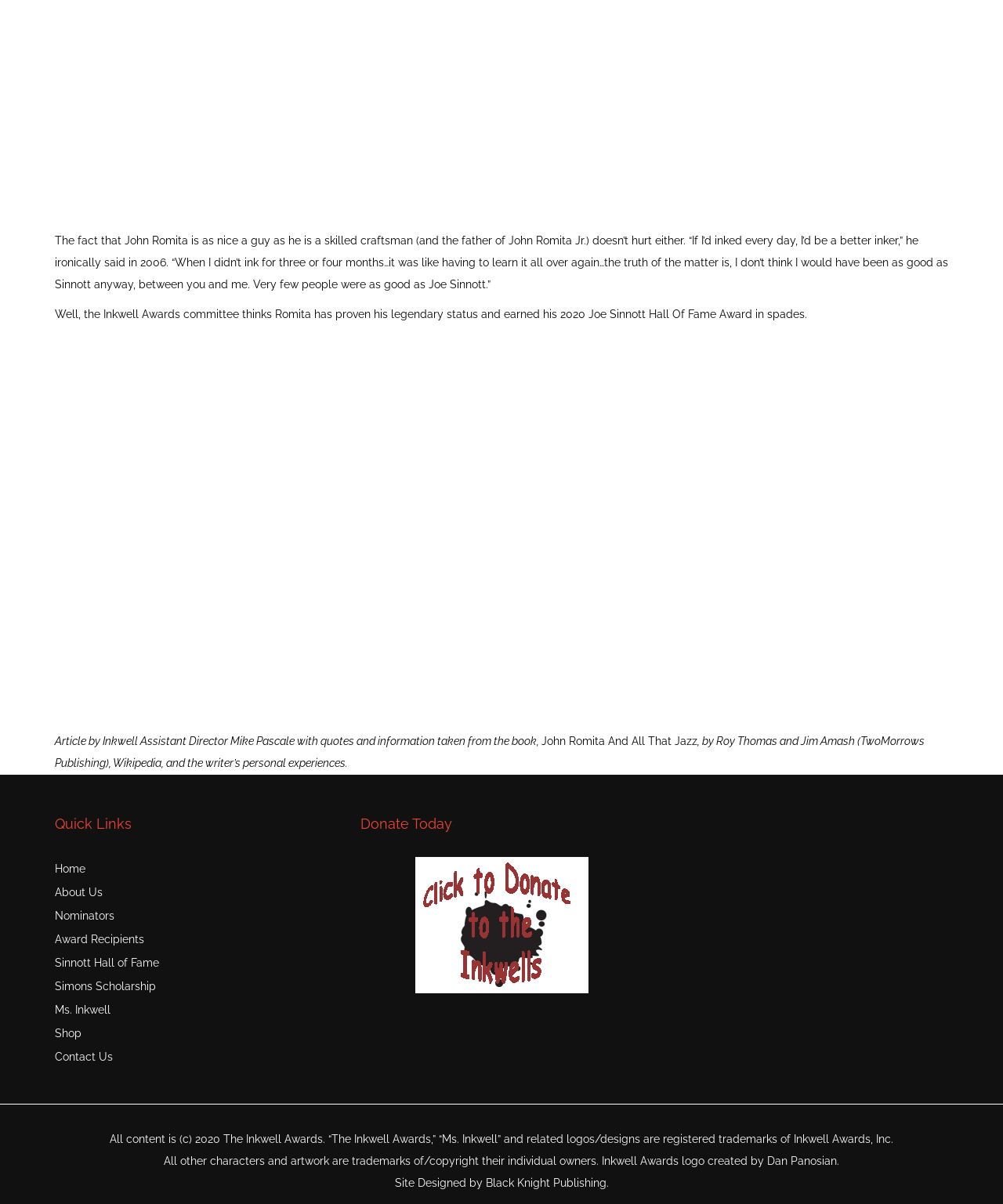Select the bounding box coordinates of the element I need to click to carry out the following instruction: "Click the 'Contact Us' link".

[0.055, 0.868, 0.336, 0.887]